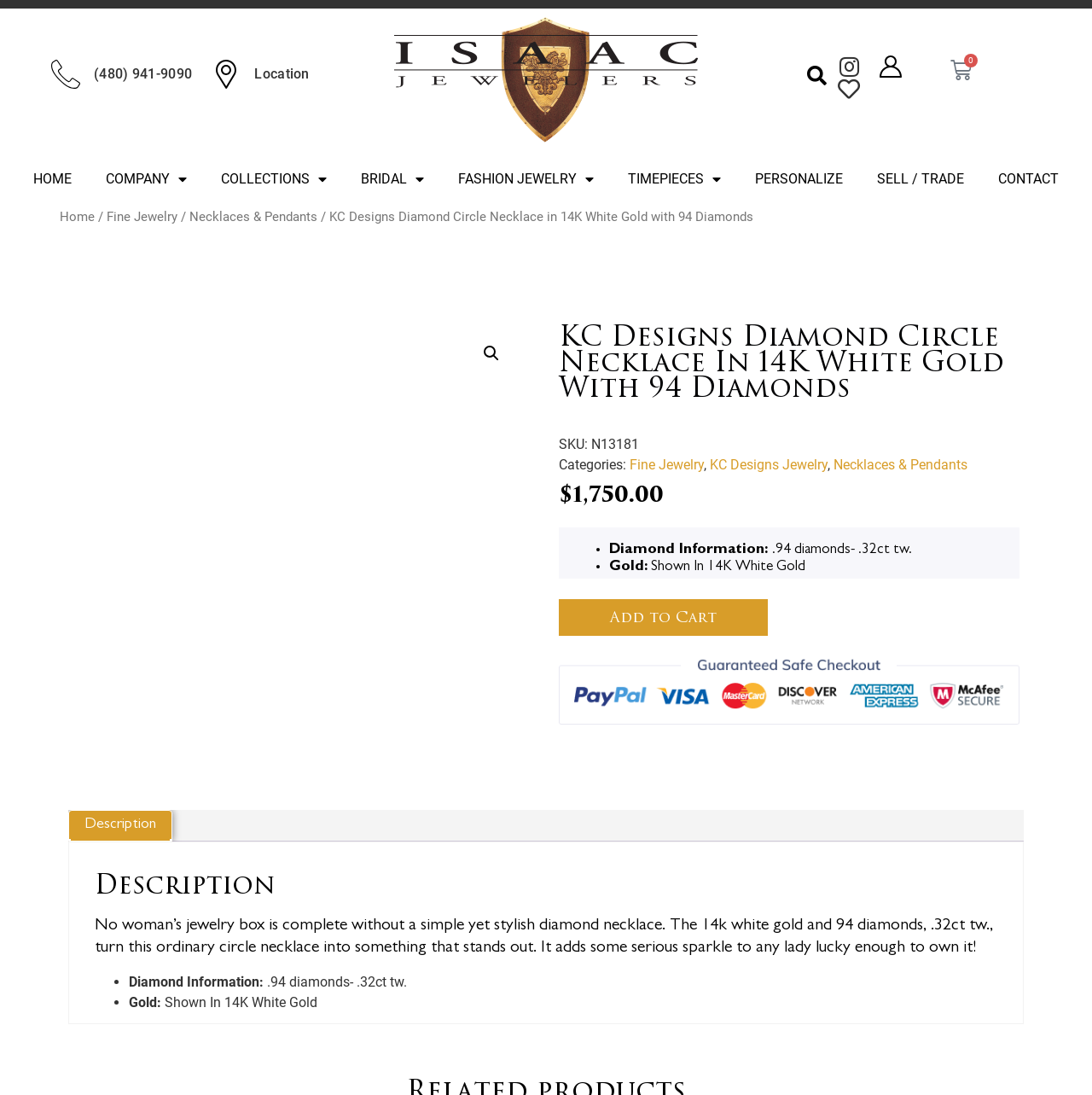Identify the bounding box coordinates of the region I need to click to complete this instruction: "Search for products".

[0.667, 0.053, 0.765, 0.085]